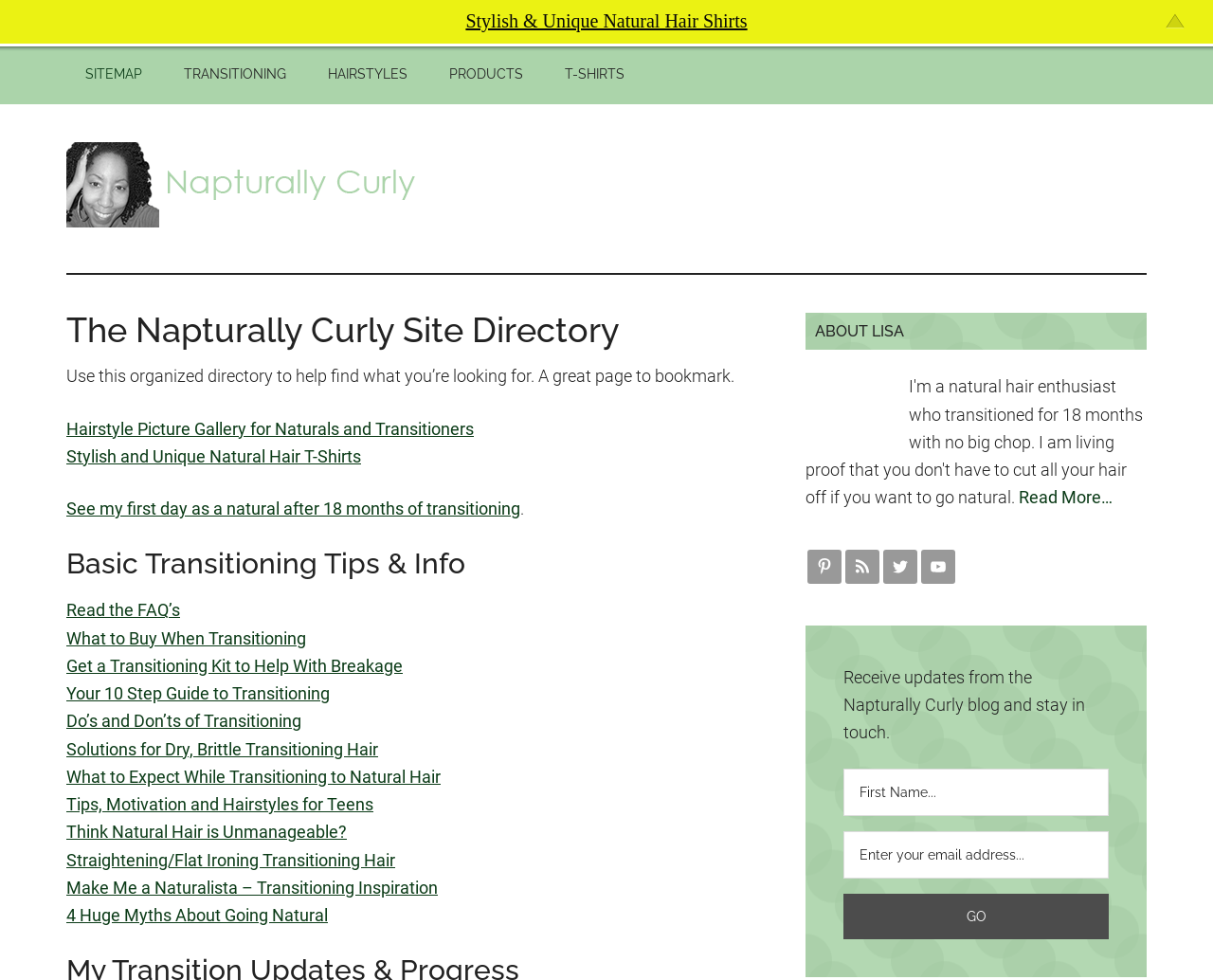What social media platforms are linked on this webpage?
Using the visual information, reply with a single word or short phrase.

Pinterest, Twitter, YouTube, RSS